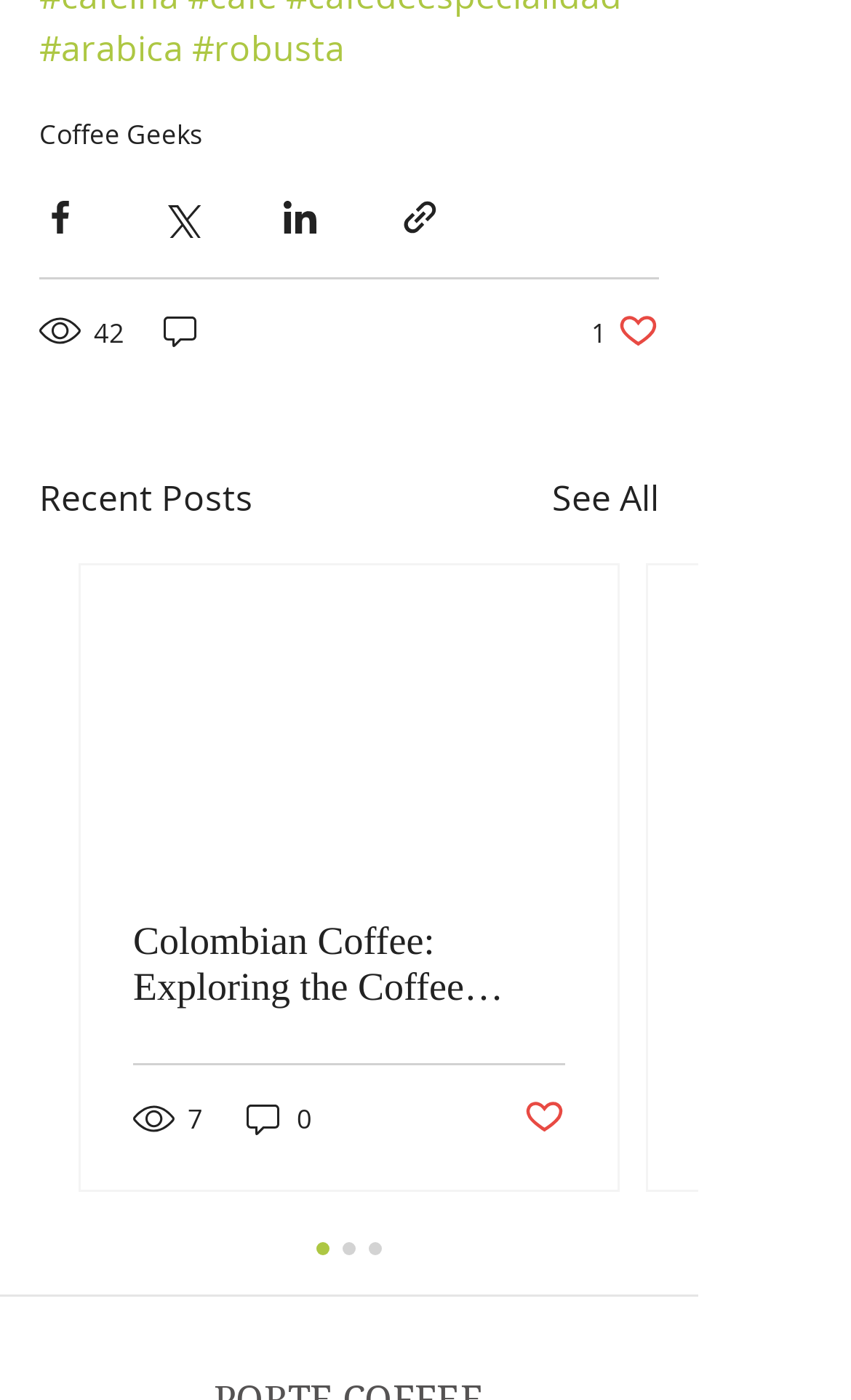What is the title of the section below the share buttons?
Please respond to the question with a detailed and thorough explanation.

The section below the share buttons is titled 'Recent Posts', which suggests that the webpage is displaying a list of recent posts or articles.